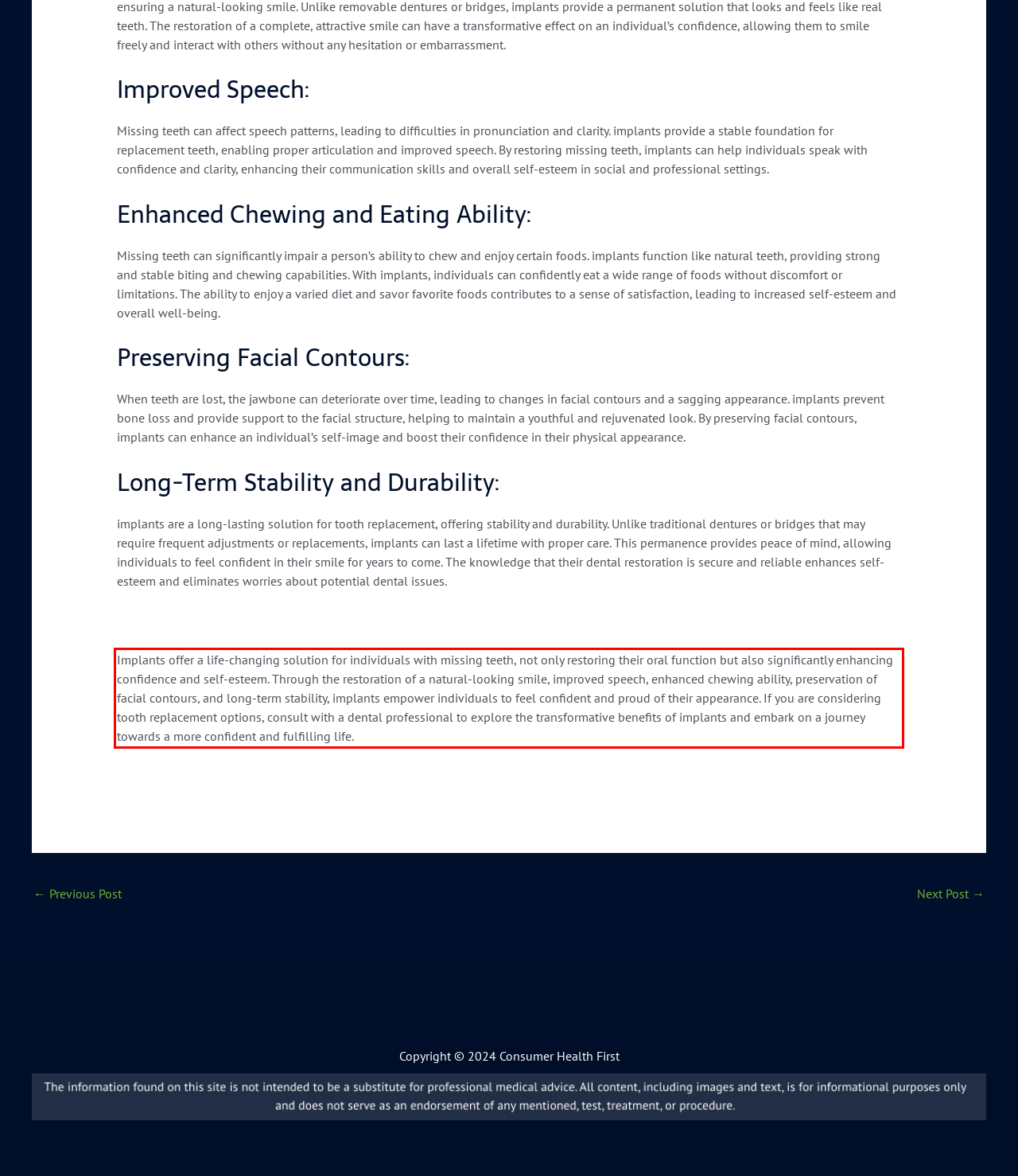You are presented with a webpage screenshot featuring a red bounding box. Perform OCR on the text inside the red bounding box and extract the content.

Implants offer a life-changing solution for individuals with missing teeth, not only restoring their oral function but also significantly enhancing confidence and self-esteem. Through the restoration of a natural-looking smile, improved speech, enhanced chewing ability, preservation of facial contours, and long-term stability, implants empower individuals to feel confident and proud of their appearance. If you are considering tooth replacement options, consult with a dental professional to explore the transformative benefits of implants and embark on a journey towards a more confident and fulfilling life.